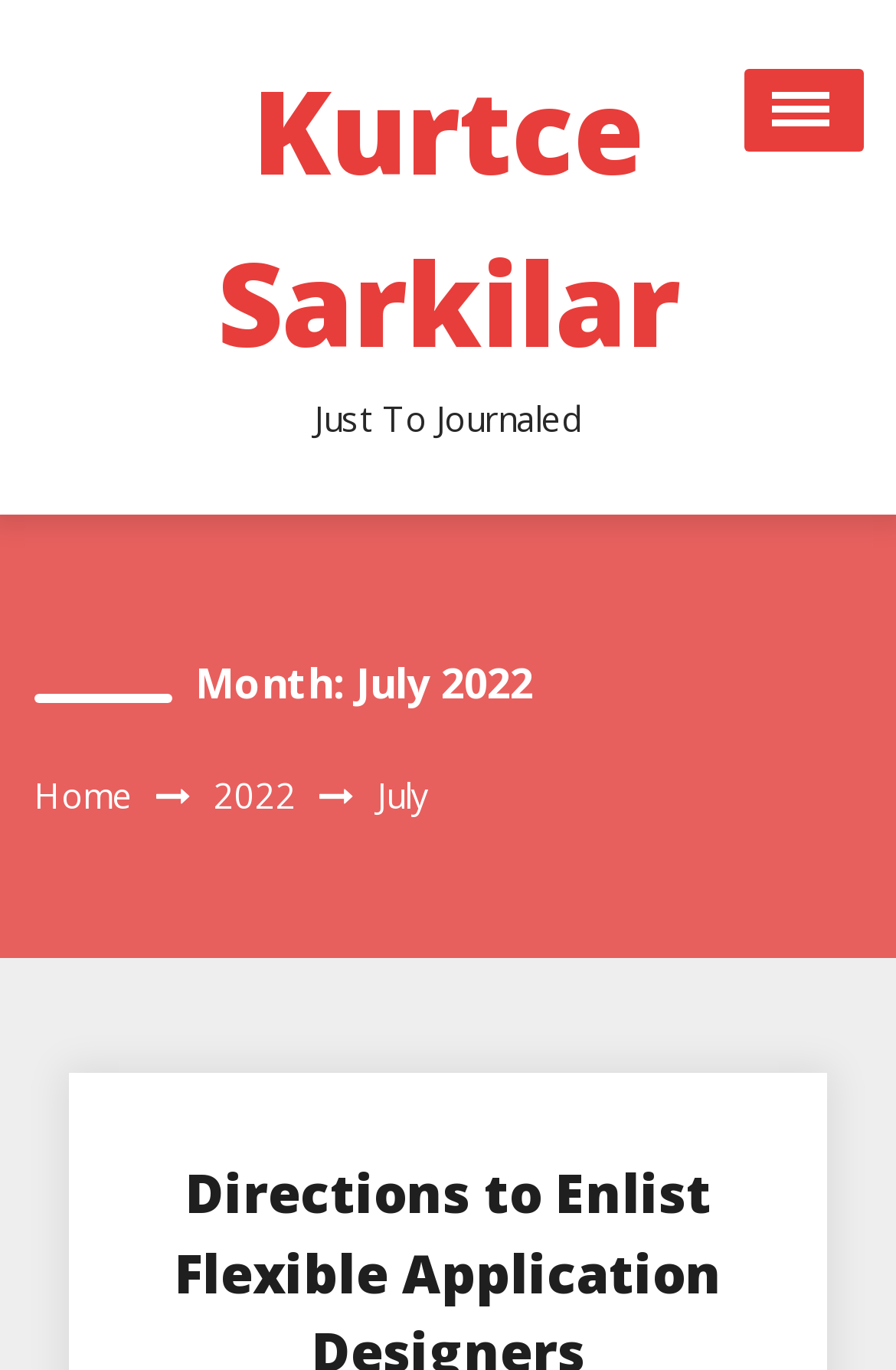Please identify the bounding box coordinates of the region to click in order to complete the task: "Go to the 'Shopping' page". The coordinates must be four float numbers between 0 and 1, specified as [left, top, right, bottom].

[0.0, 0.144, 1.0, 0.228]